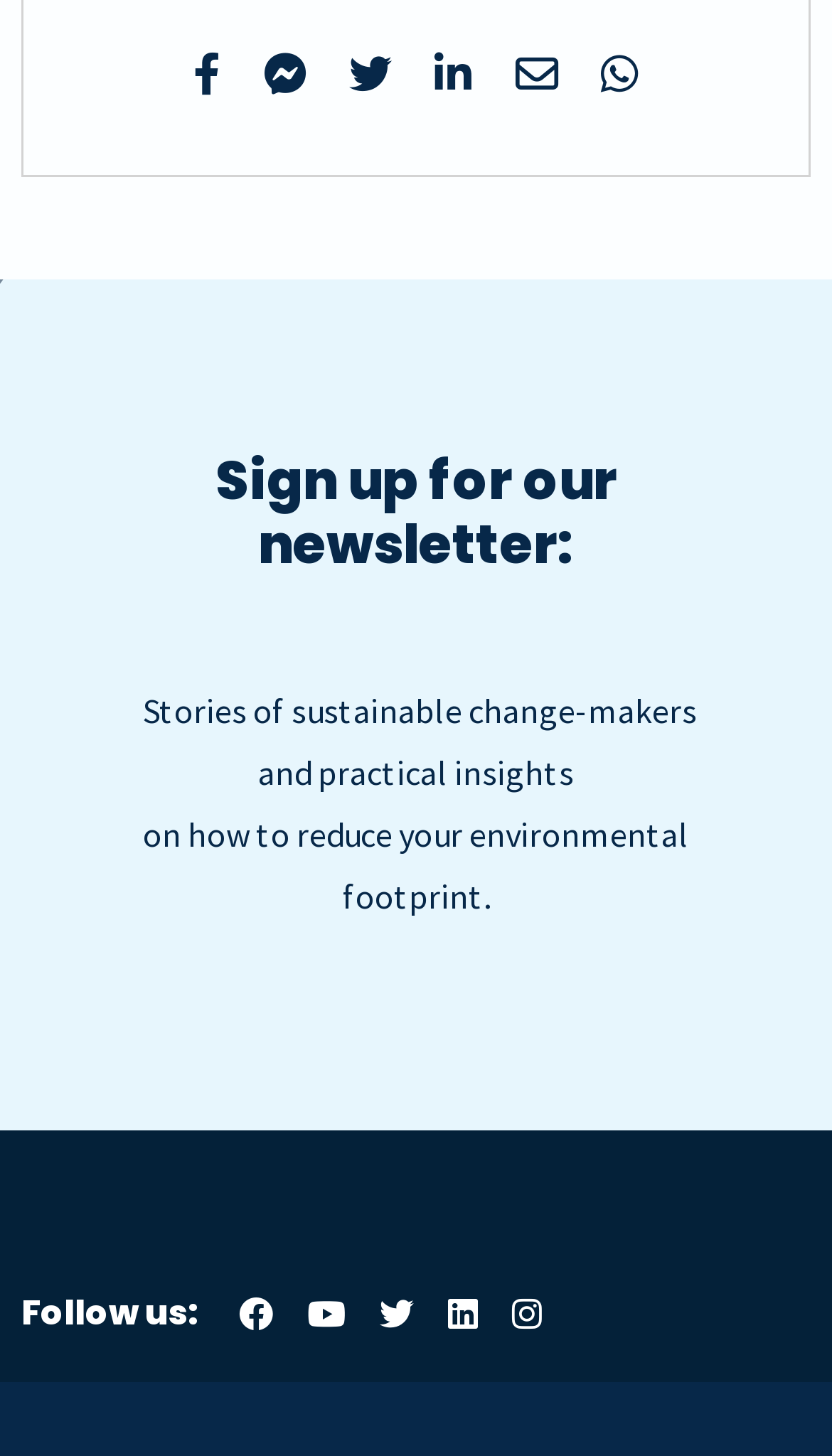Please pinpoint the bounding box coordinates for the region I should click to adhere to this instruction: "Go to LinkedIn".

[0.538, 0.888, 0.574, 0.918]